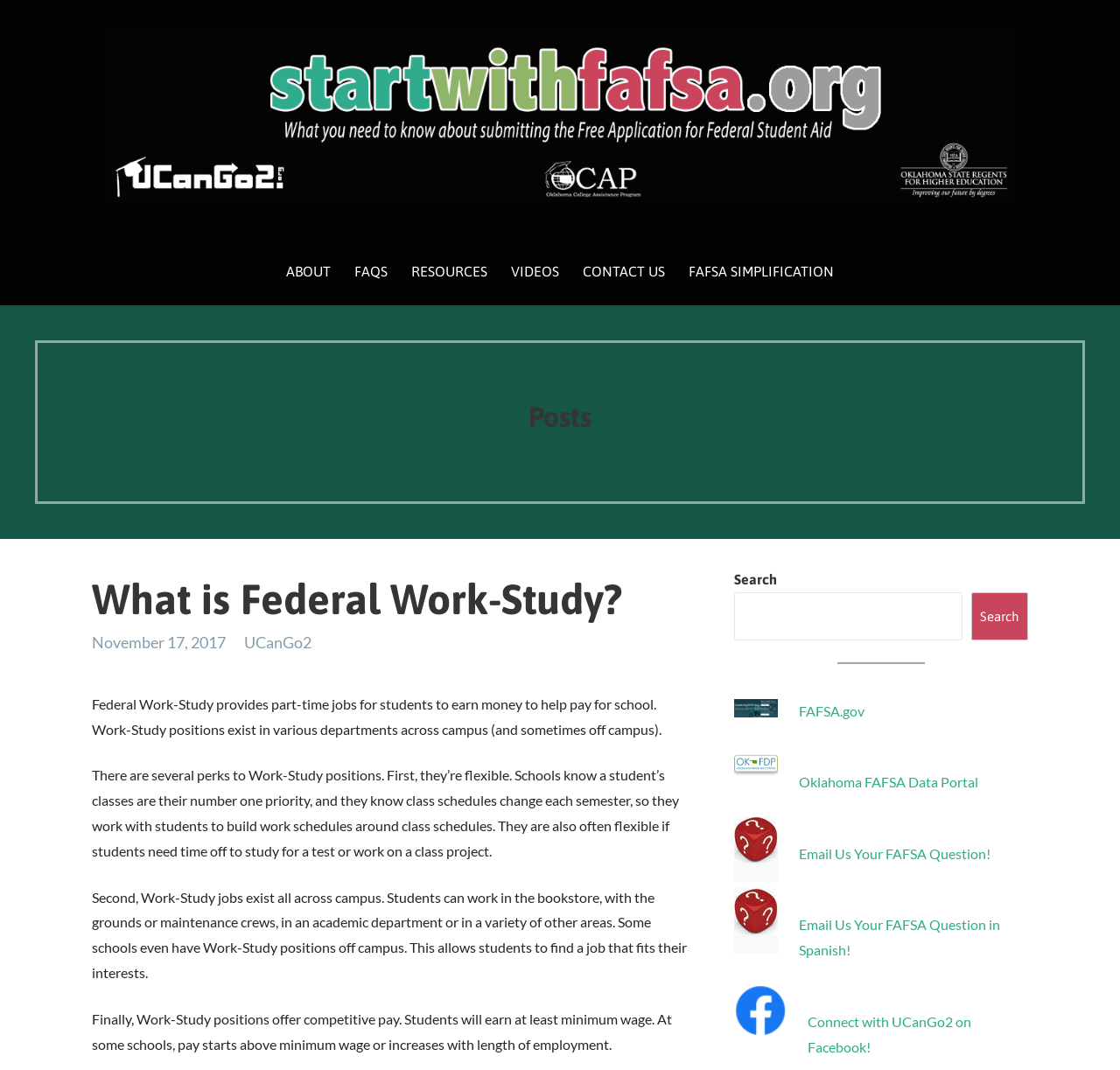How many search boxes are there on this webpage?
Look at the screenshot and respond with a single word or phrase.

1